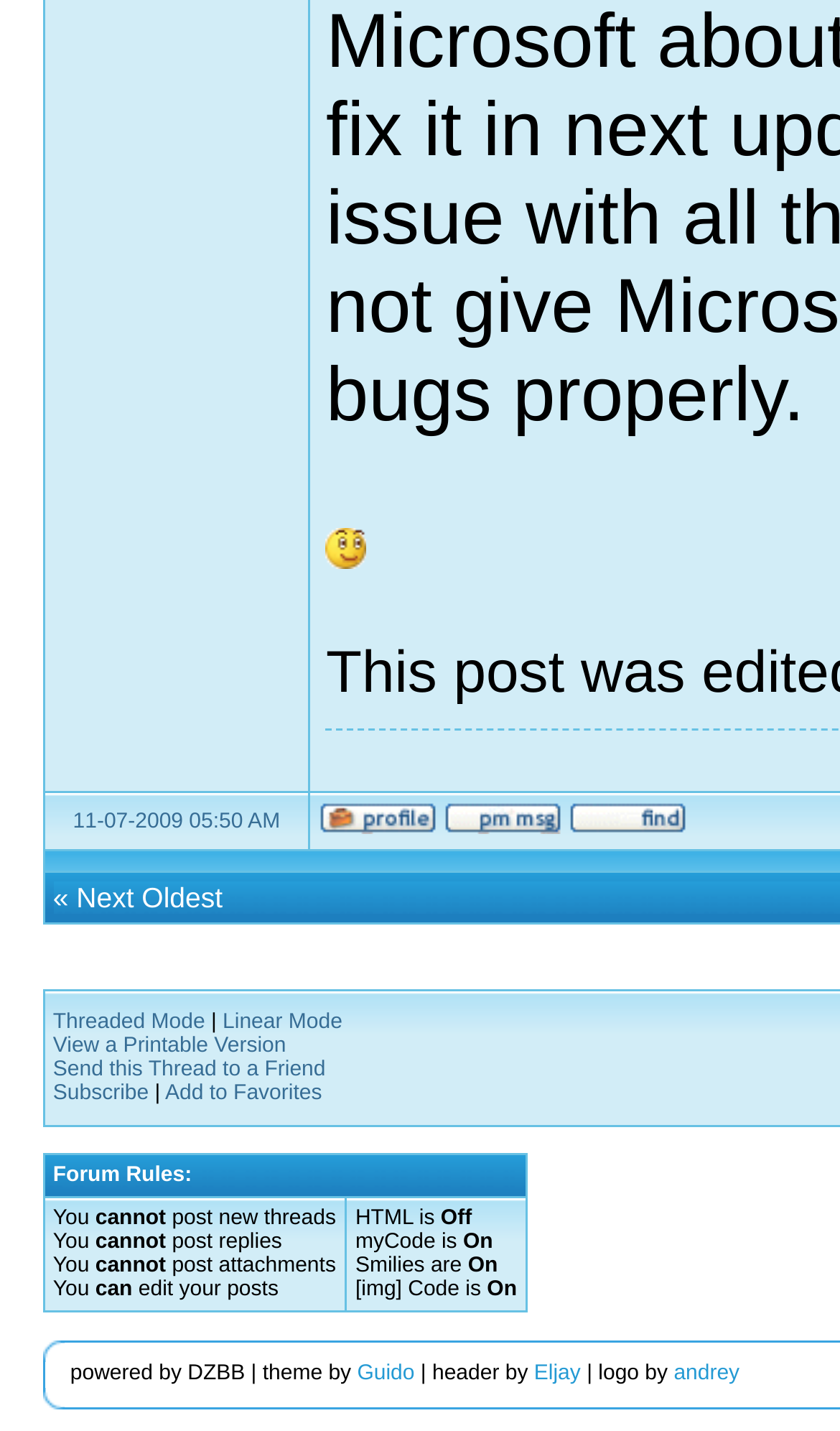Provide a single word or phrase answer to the question: 
What is the theme of the website by?

Guido